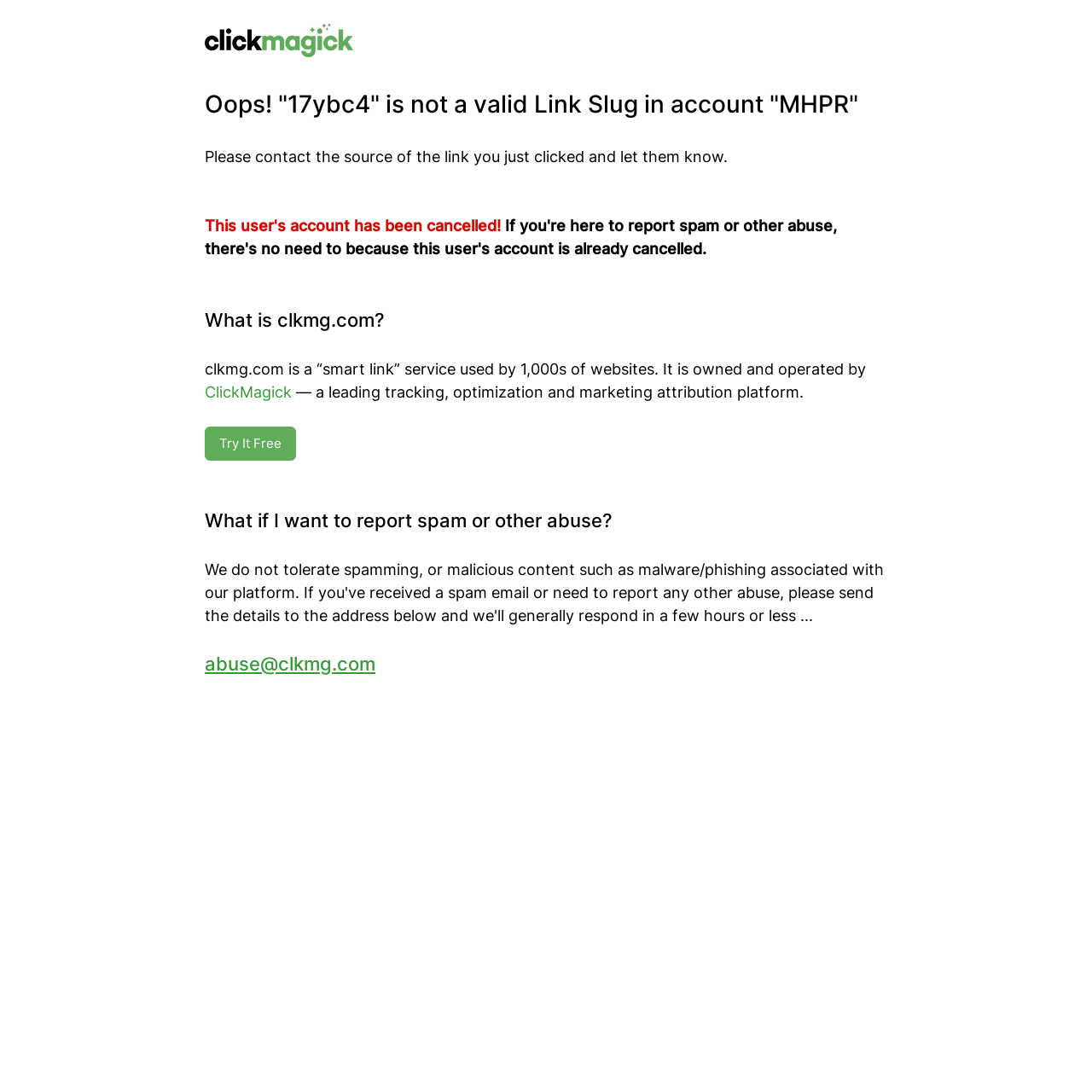Provide your answer in a single word or phrase: 
What is ClickMagick?

marketing attribution platform